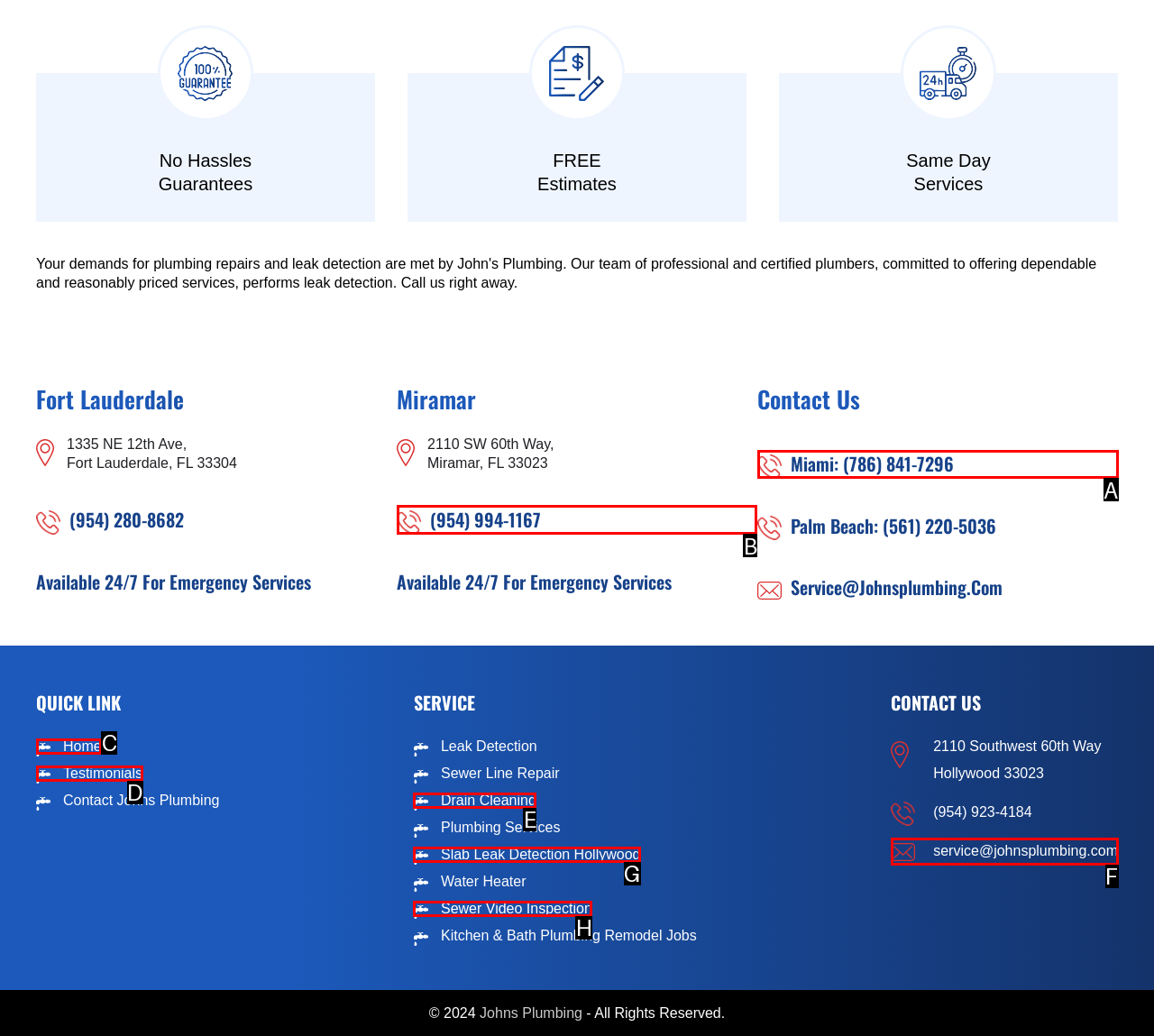Point out the correct UI element to click to carry out this instruction: Contact Johns Plumbing in Miramar
Answer with the letter of the chosen option from the provided choices directly.

B